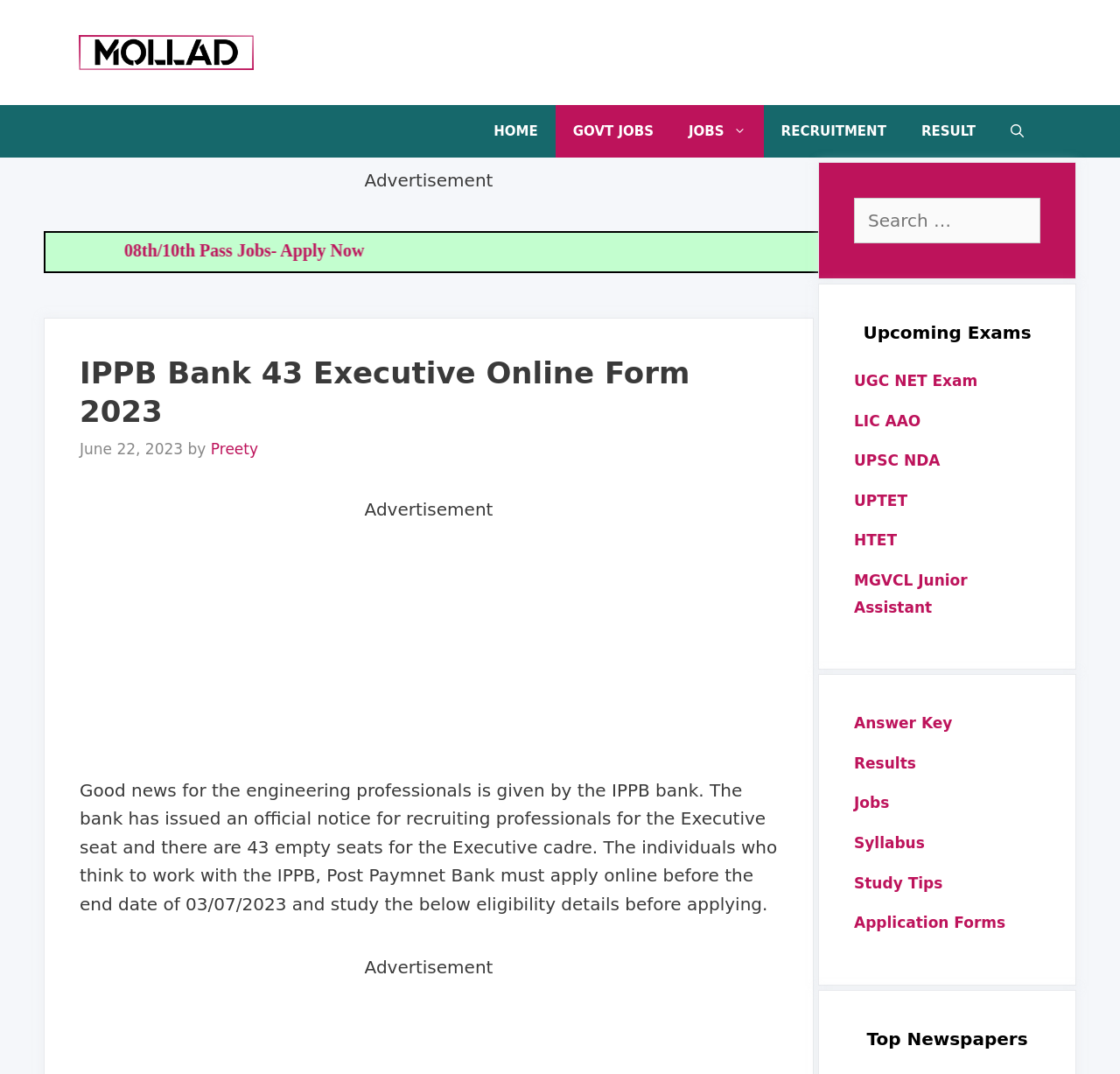Determine the bounding box coordinates of the element's region needed to click to follow the instruction: "Search for a keyword". Provide these coordinates as four float numbers between 0 and 1, formatted as [left, top, right, bottom].

[0.762, 0.184, 0.929, 0.227]